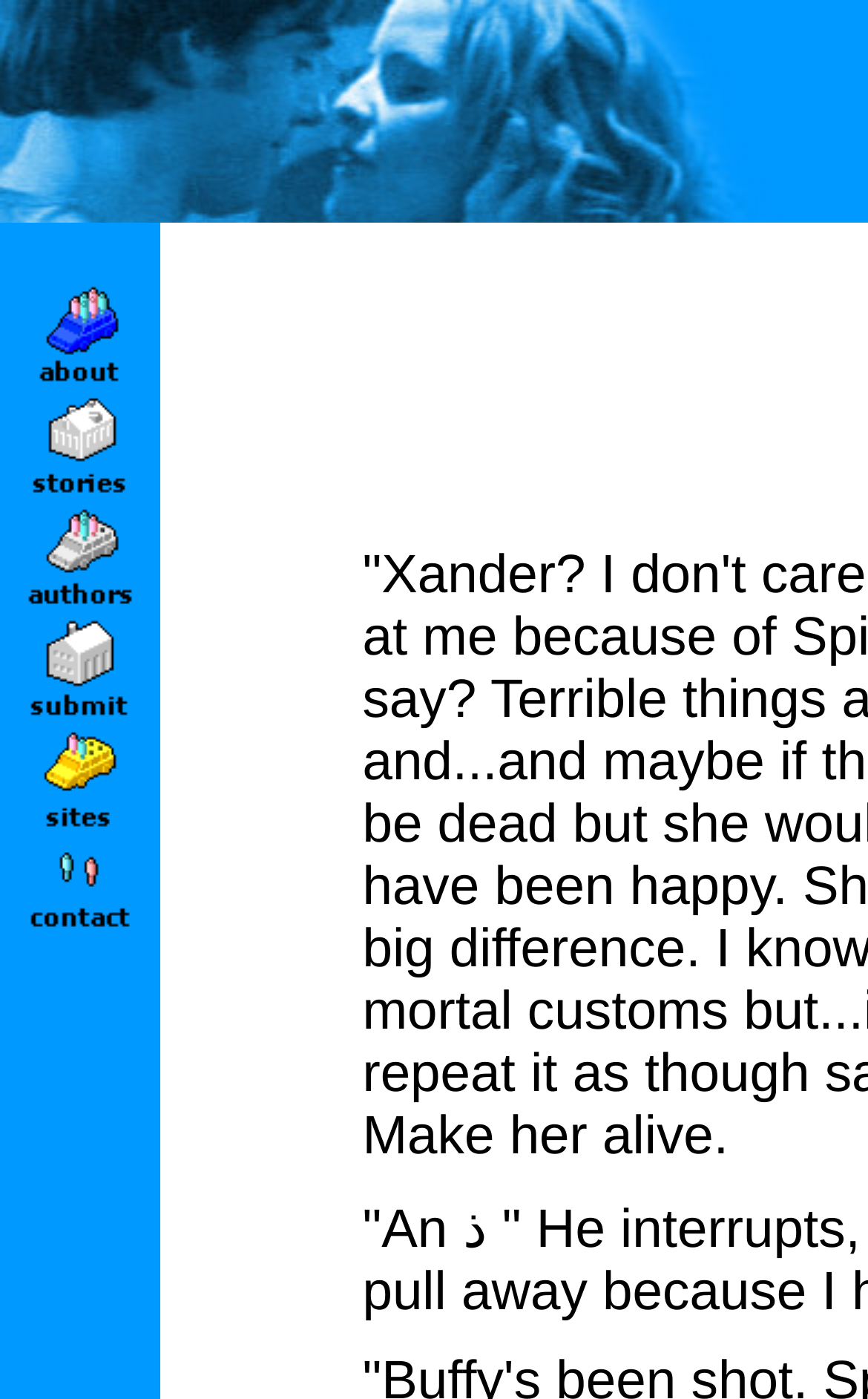Provide the bounding box coordinates for the UI element that is described by this text: "alt="stories"". The coordinates should be in the form of four float numbers between 0 and 1: [left, top, right, bottom].

[0.028, 0.337, 0.156, 0.364]